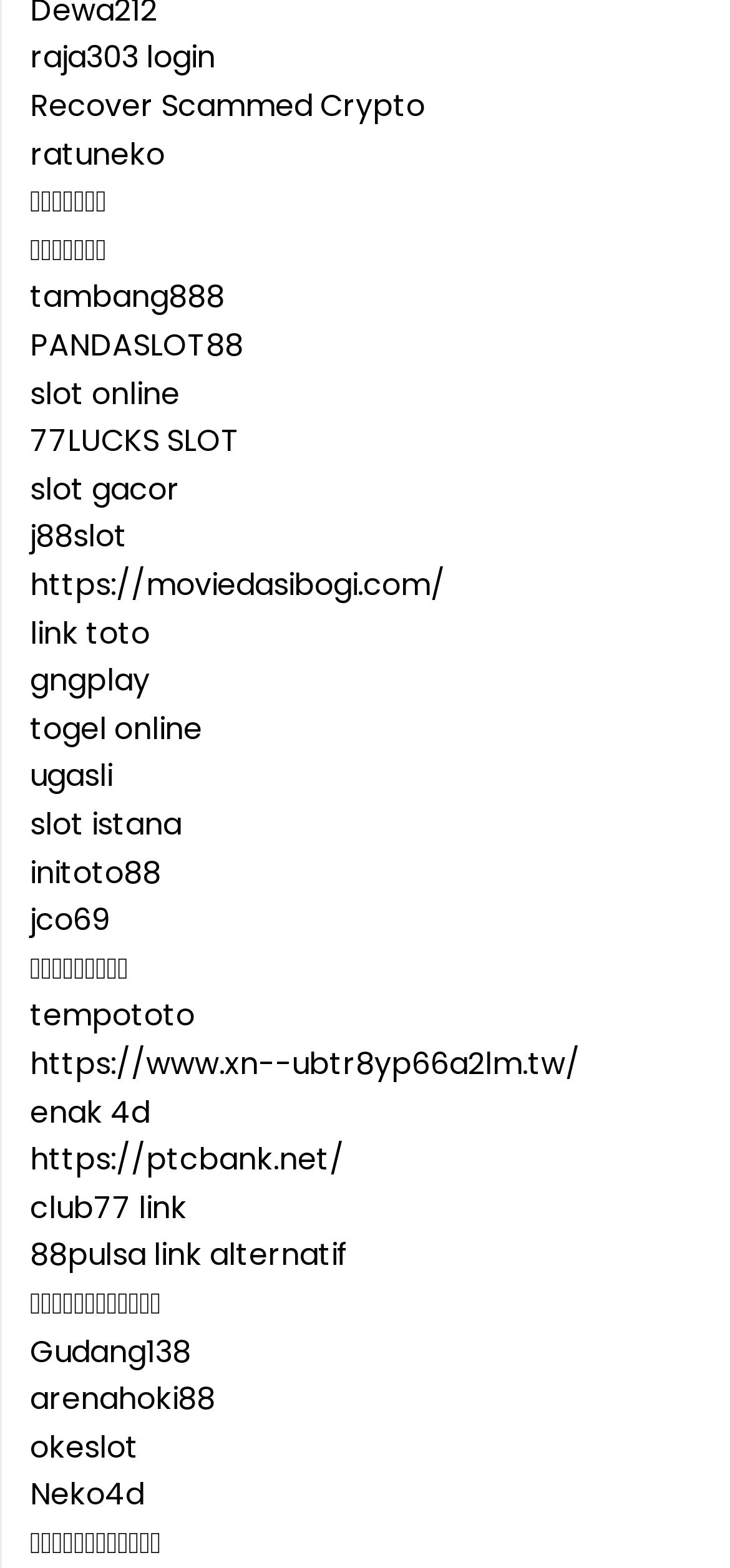Respond to the question below with a single word or phrase: What is the first link on the webpage?

raja303 login